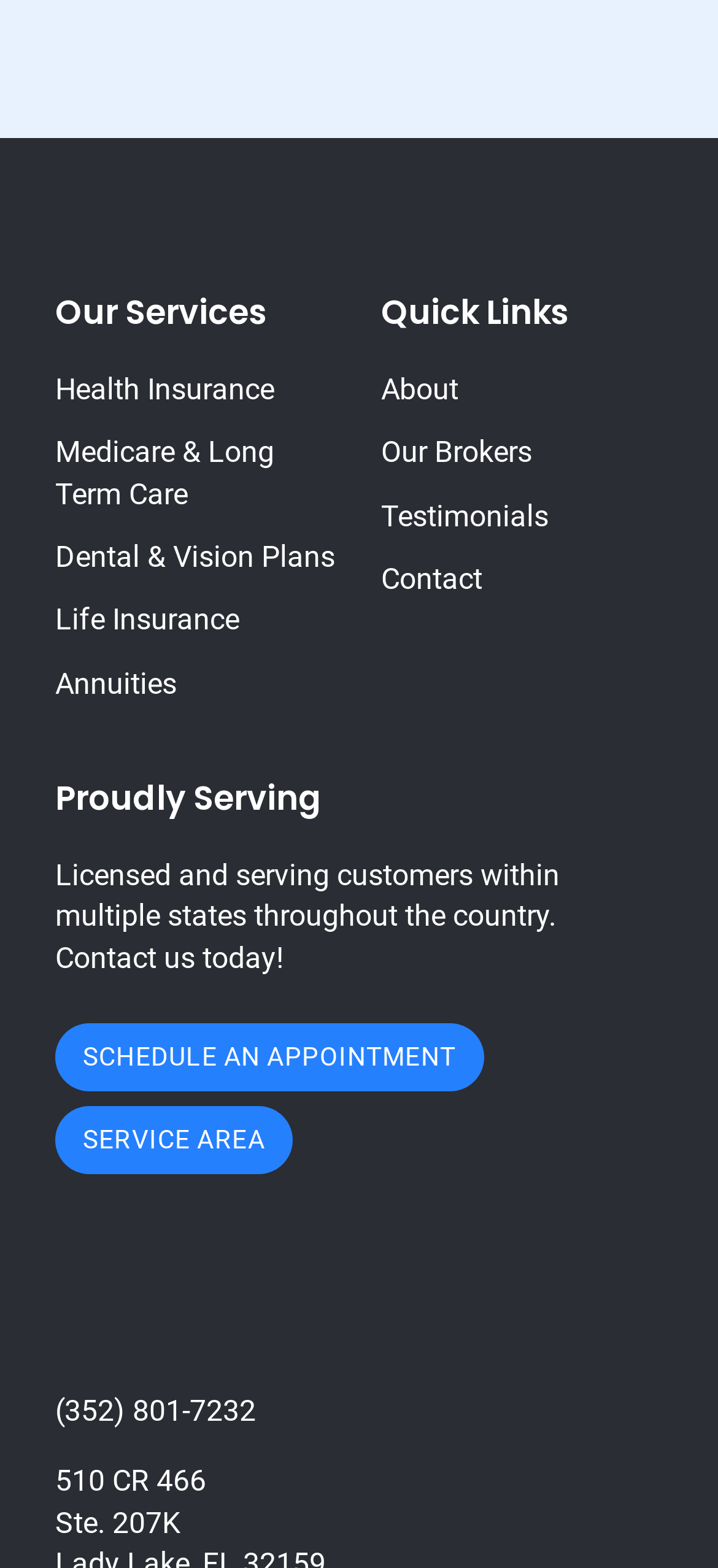Refer to the image and provide a thorough answer to this question:
What is the company's service area?

The company serves customers within multiple states throughout the country, as stated in the StaticText element under the 'Proudly Serving' heading, and there is also a link to 'SERVICE AREA' which likely provides more information about the specific areas served.